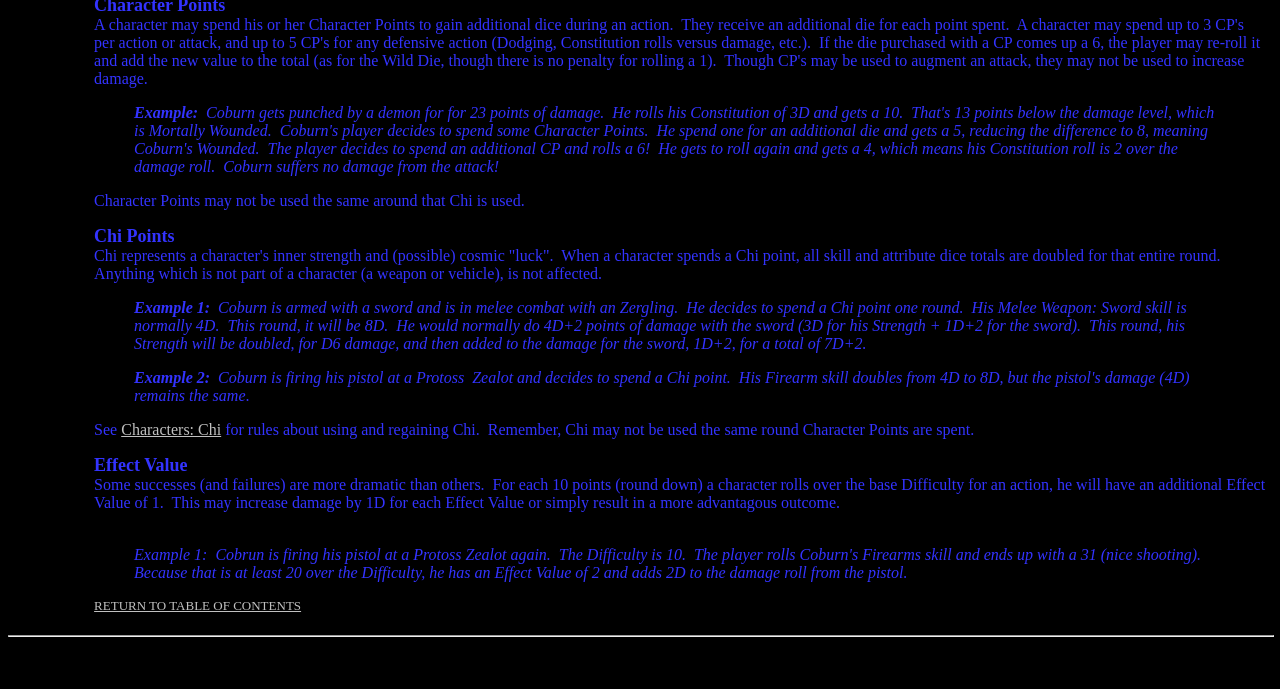What happens when a character spends a Chi point?
Utilize the information in the image to give a detailed answer to the question.

According to the text, when a character spends a Chi point, all skill and attribute dice totals are doubled for that entire round, but this does not affect external objects like weapons or vehicles.